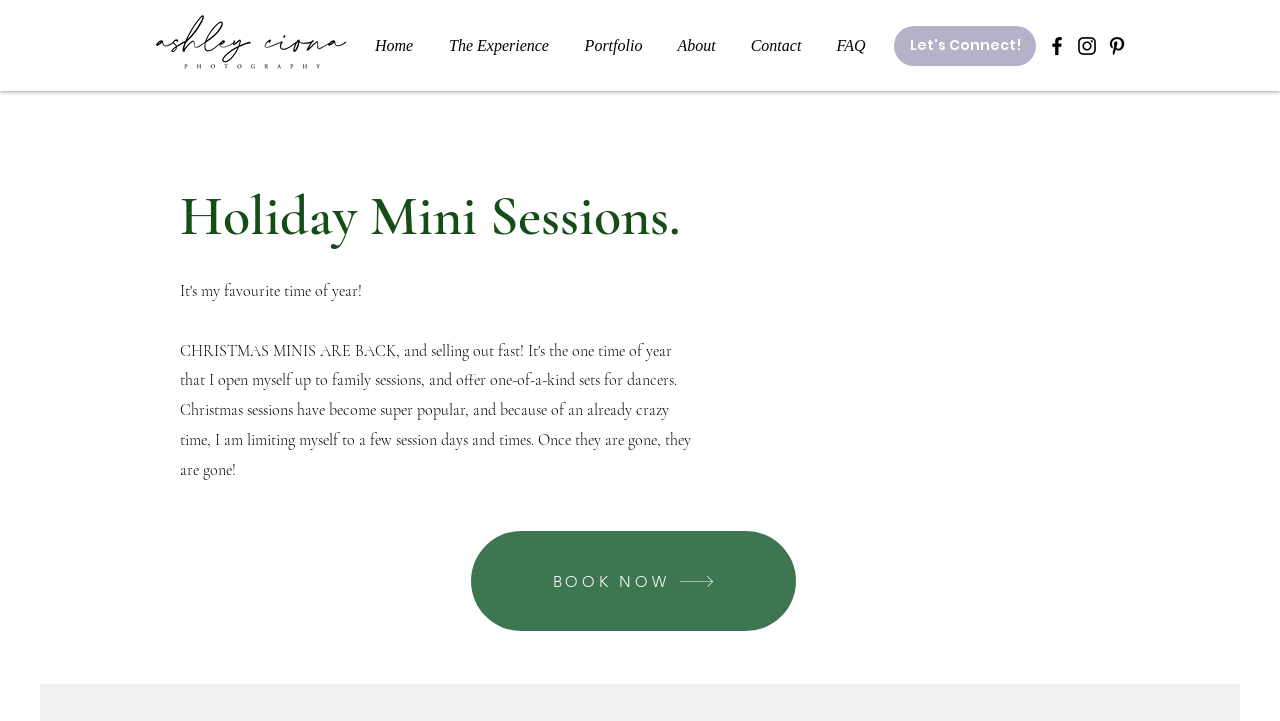Determine the coordinates of the bounding box that should be clicked to complete the instruction: "Click on the Home link". The coordinates should be represented by four float numbers between 0 and 1: [left, top, right, bottom].

[0.279, 0.044, 0.337, 0.083]